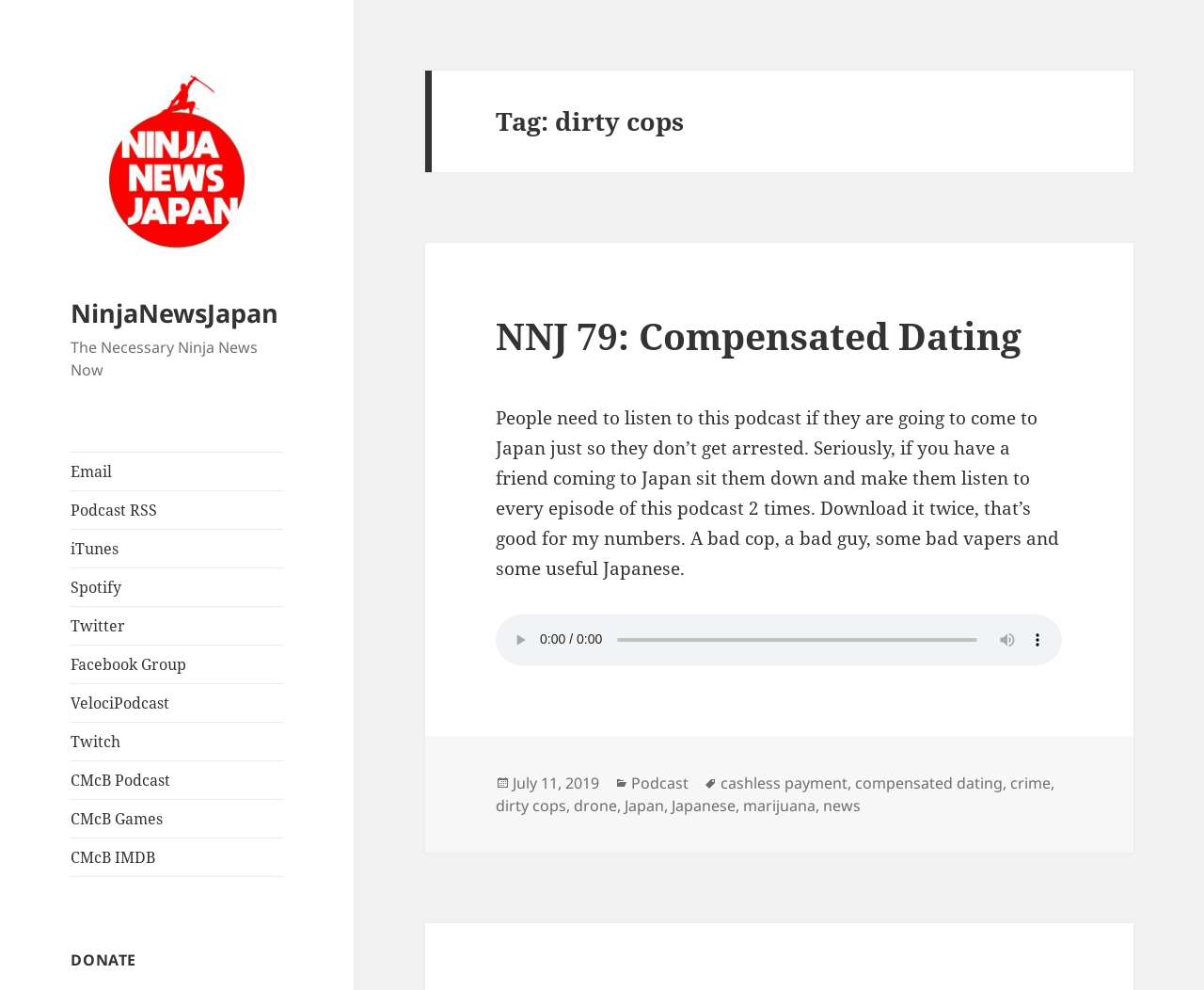Provide the bounding box coordinates in the format (top-left x, top-left y, bottom-right x, bottom-right y). All values are floating point numbers between 0 and 1. Determine the bounding box coordinate of the UI element described as: Home

None